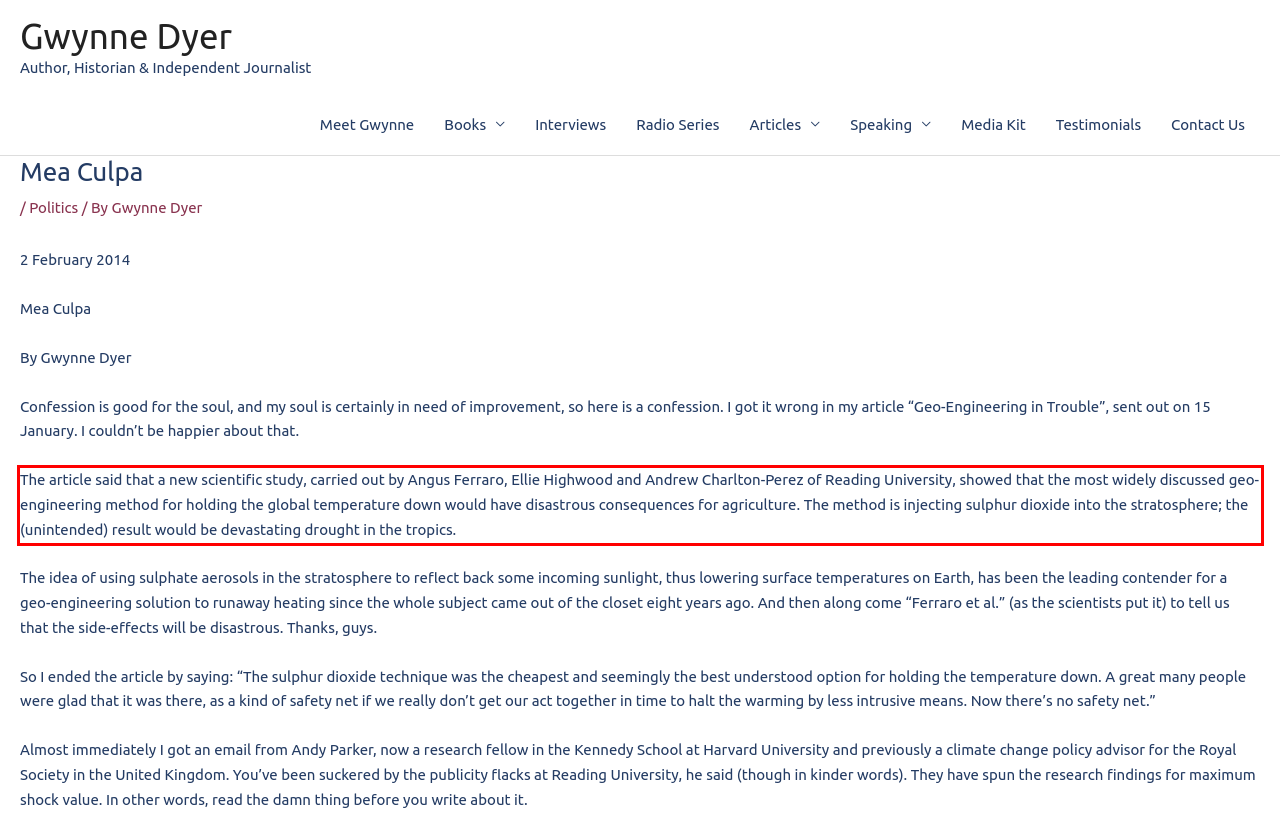Given a webpage screenshot, identify the text inside the red bounding box using OCR and extract it.

The article said that a new scientific study, carried out by Angus Ferraro, Ellie Highwood and Andrew Charlton-Perez of Reading University, showed that the most widely discussed geo-engineering method for holding the global temperature down would have disastrous consequences for agriculture. The method is injecting sulphur dioxide into the stratosphere; the (unintended) result would be devastating drought in the tropics.